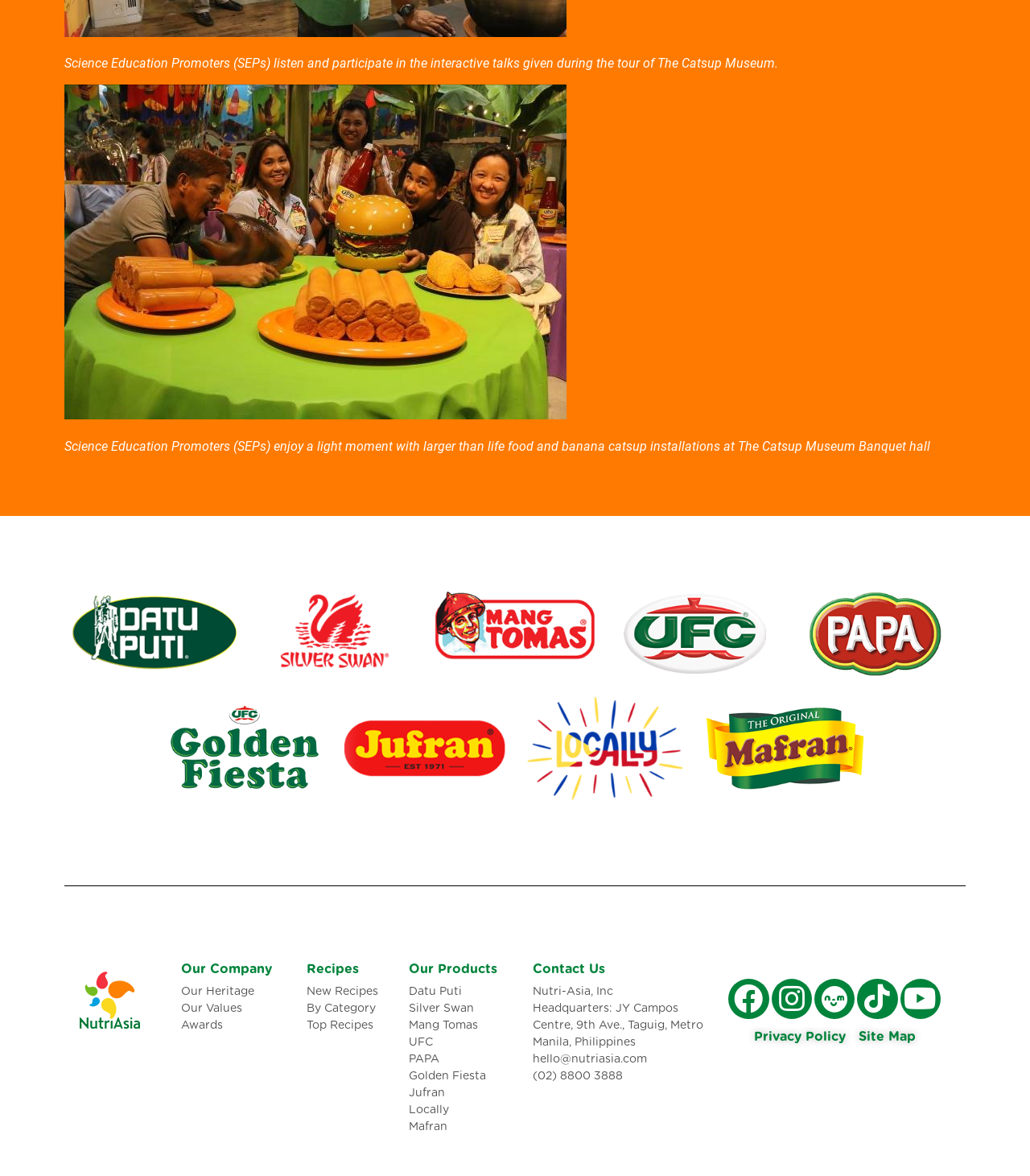What is the category of recipes?
Can you provide a detailed and comprehensive answer to the question?

I found the link 'By Category' under the 'Recipes' heading, which suggests that it is a category of recipes.